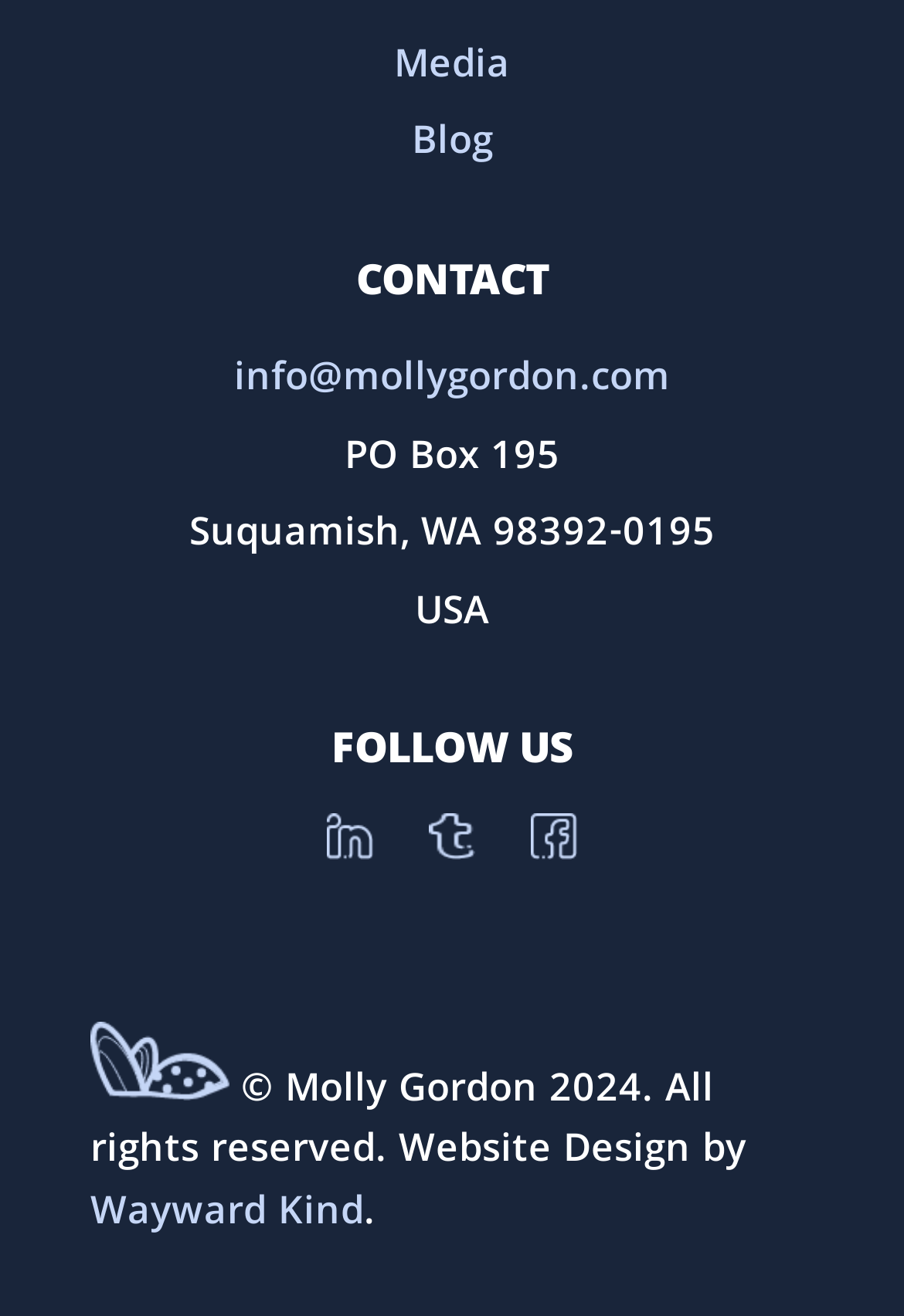Please provide a short answer using a single word or phrase for the question:
What is the name of the website owner?

Molly Gordon